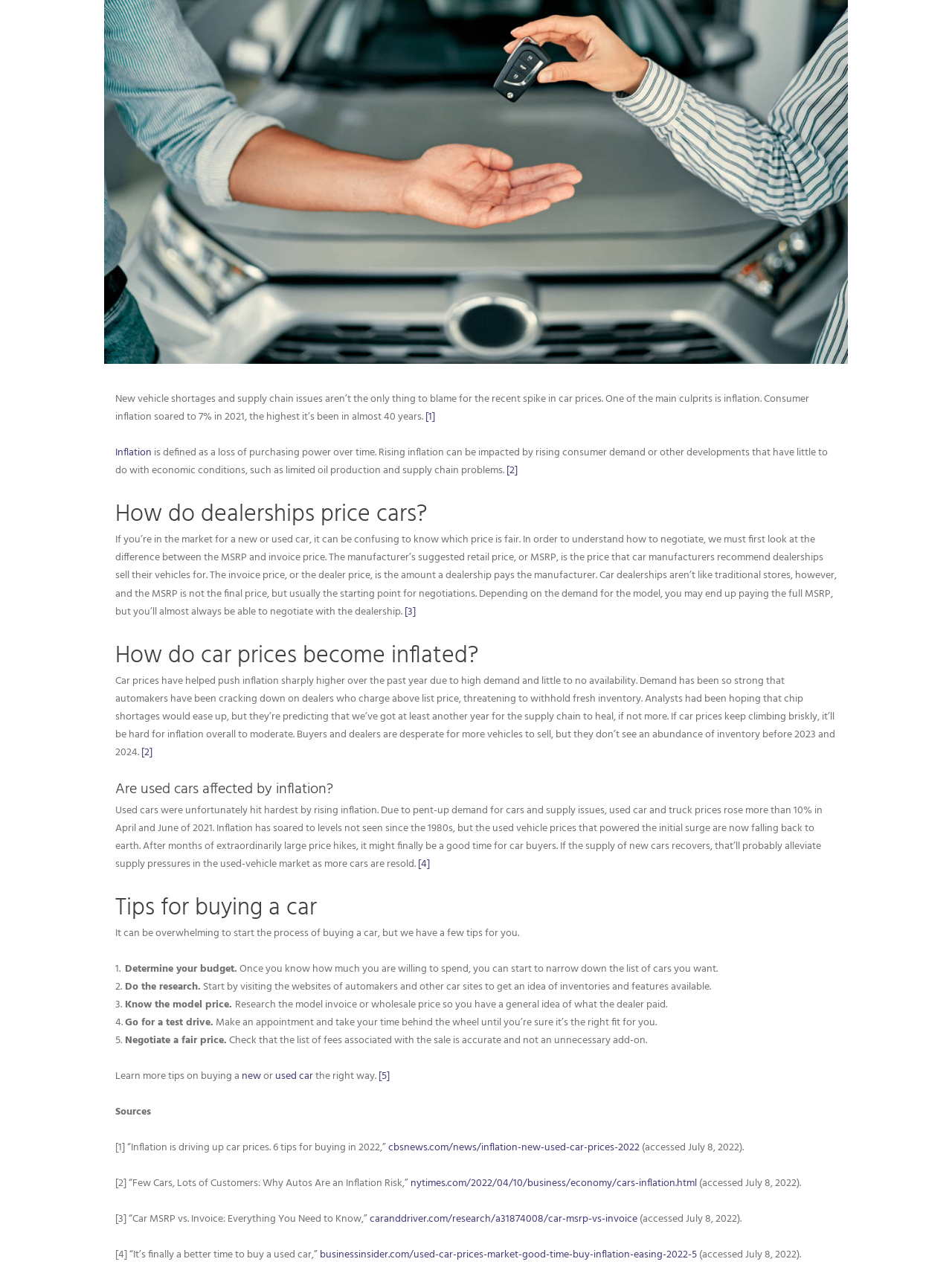Determine the bounding box coordinates (top-left x, top-left y, bottom-right x, bottom-right y) of the UI element described in the following text: parent_node: HOME title="Scroll to top"

[0.945, 0.379, 0.978, 0.403]